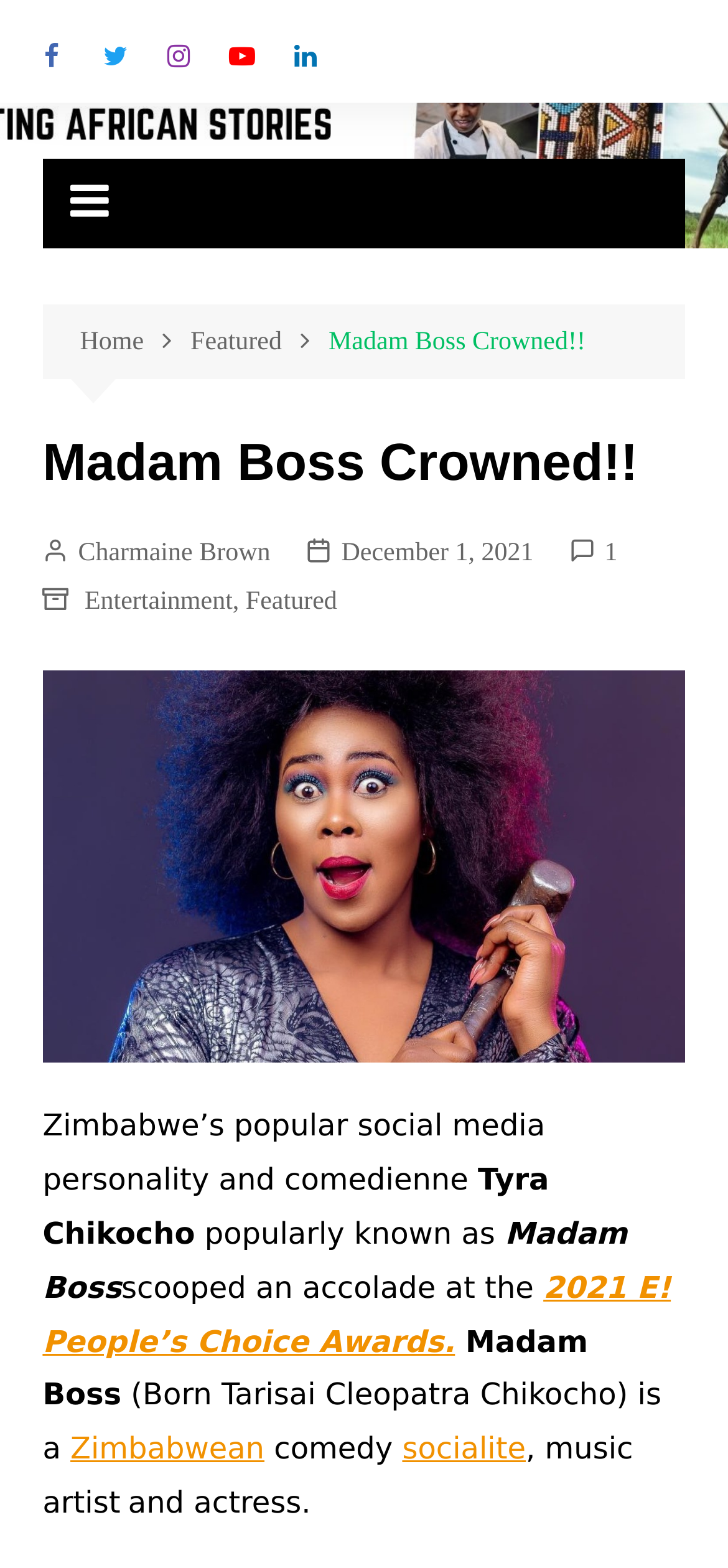Determine the bounding box coordinates of the clickable element to achieve the following action: 'Read about Madam Boss'. Provide the coordinates as four float values between 0 and 1, formatted as [left, top, right, bottom].

[0.058, 0.707, 0.749, 0.764]